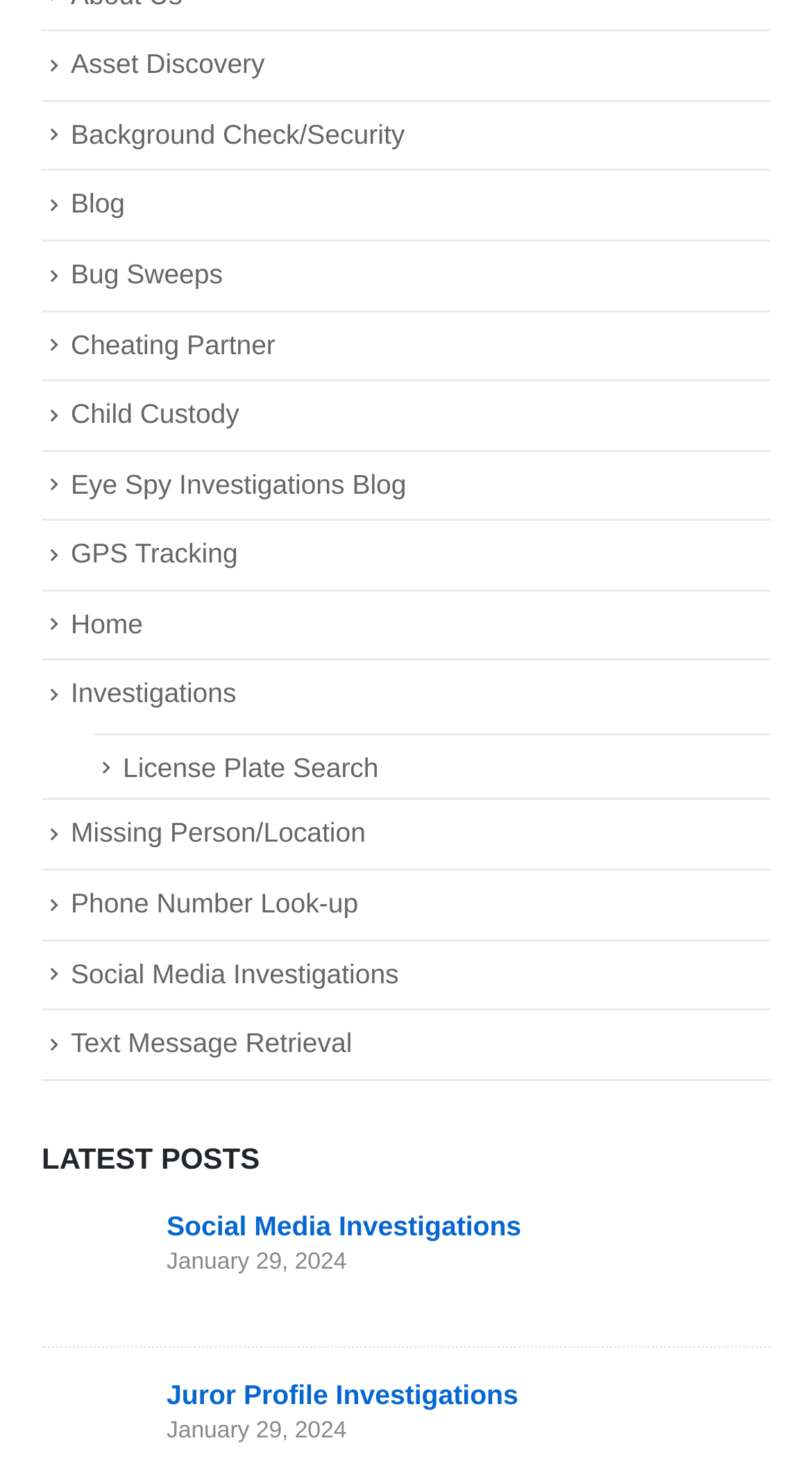Respond with a single word or phrase to the following question: What is the date of the latest posts?

January 29, 2024